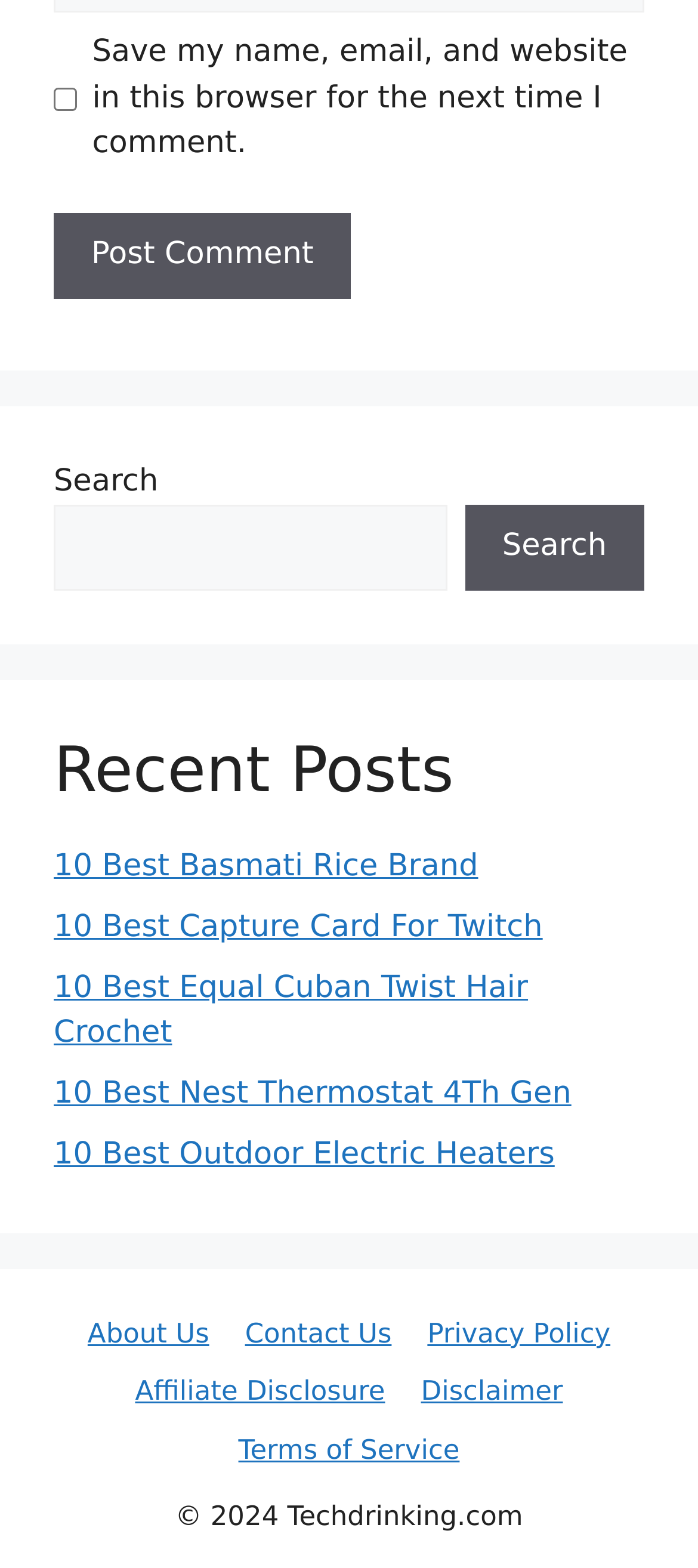Locate the bounding box of the UI element with the following description: "10 Best Outdoor Electric Heaters".

[0.077, 0.725, 0.795, 0.748]